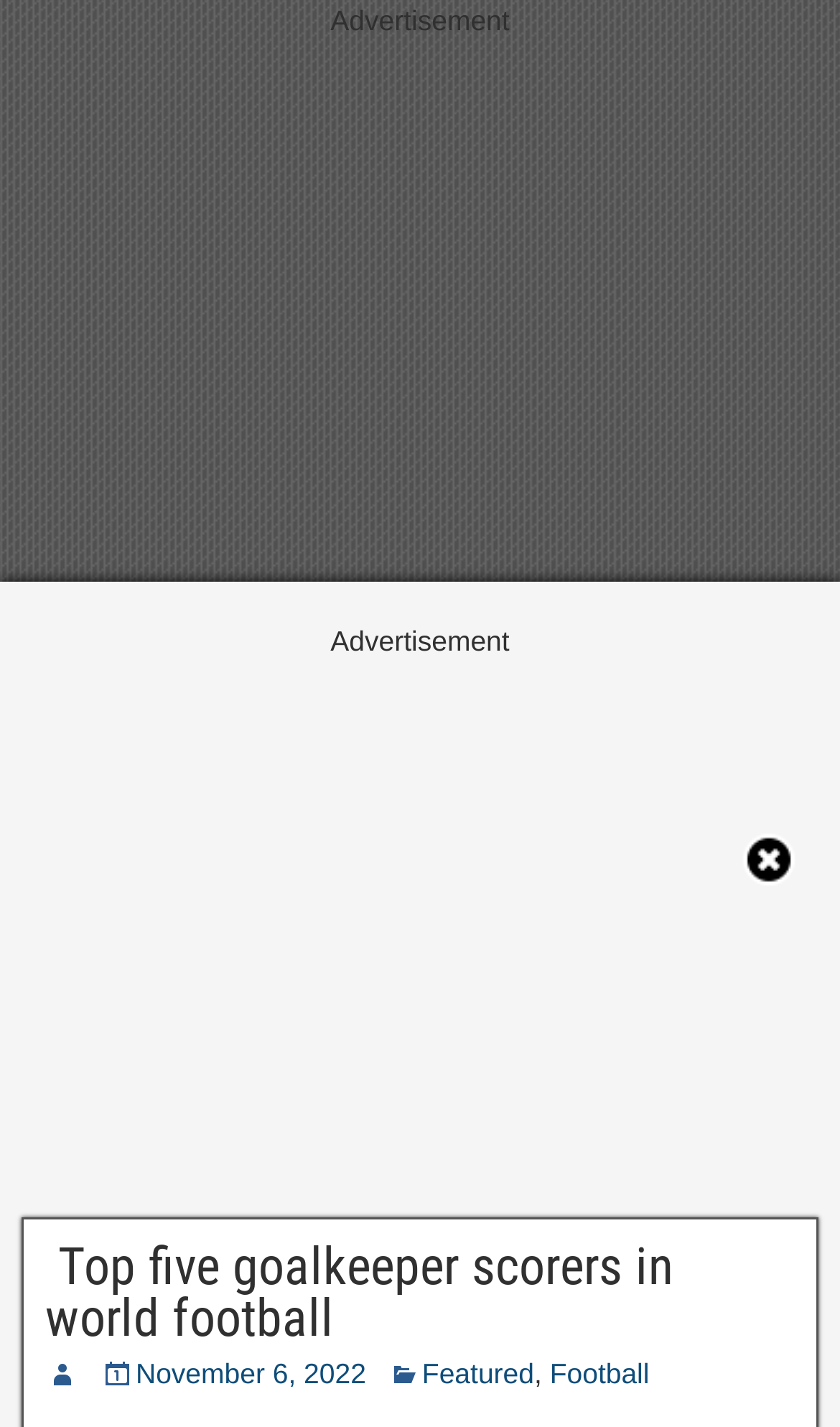Can you extract the headline from the webpage for me?

 Top five goalkeeper scorers in world football